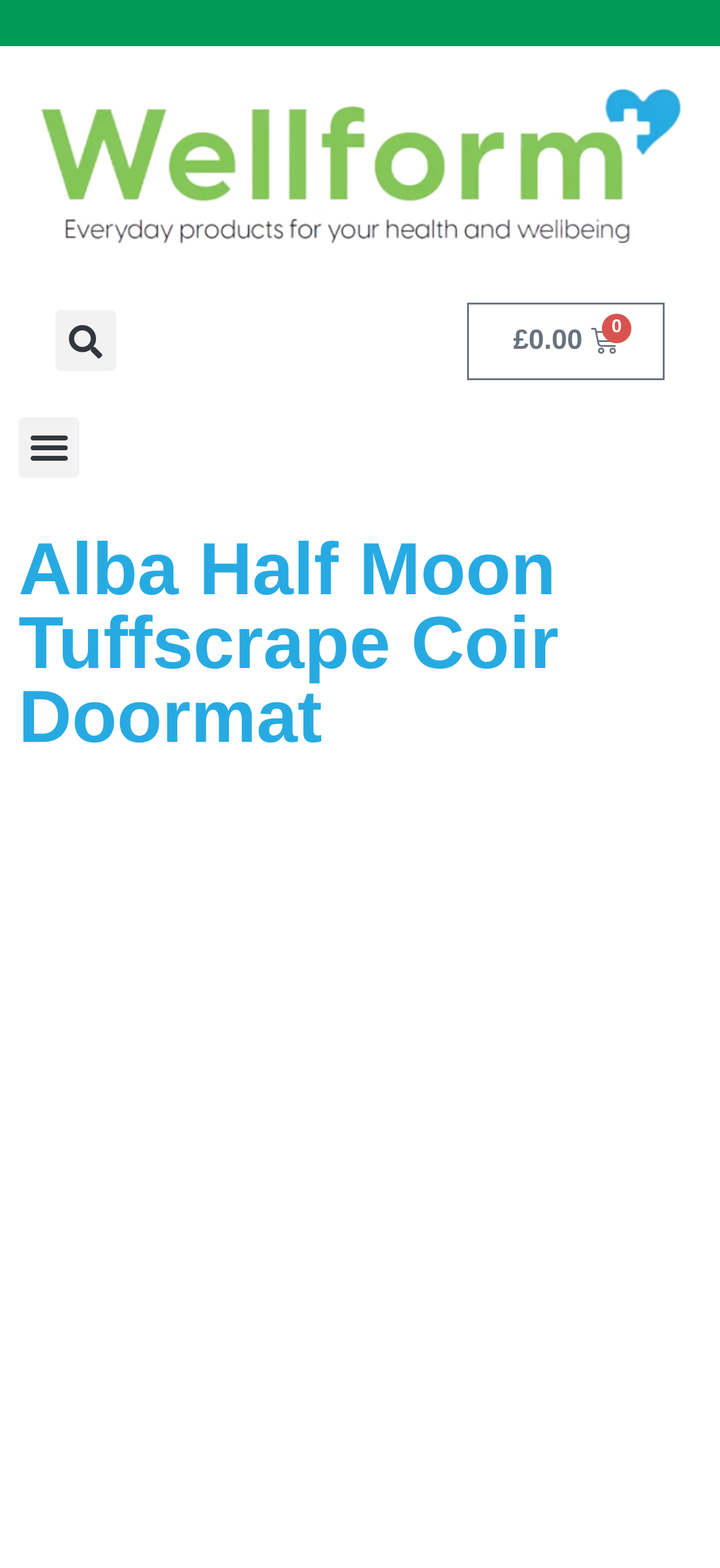Find the main header of the webpage and produce its text content.

Alba Half Moon Tuffscrape Coir Doormat